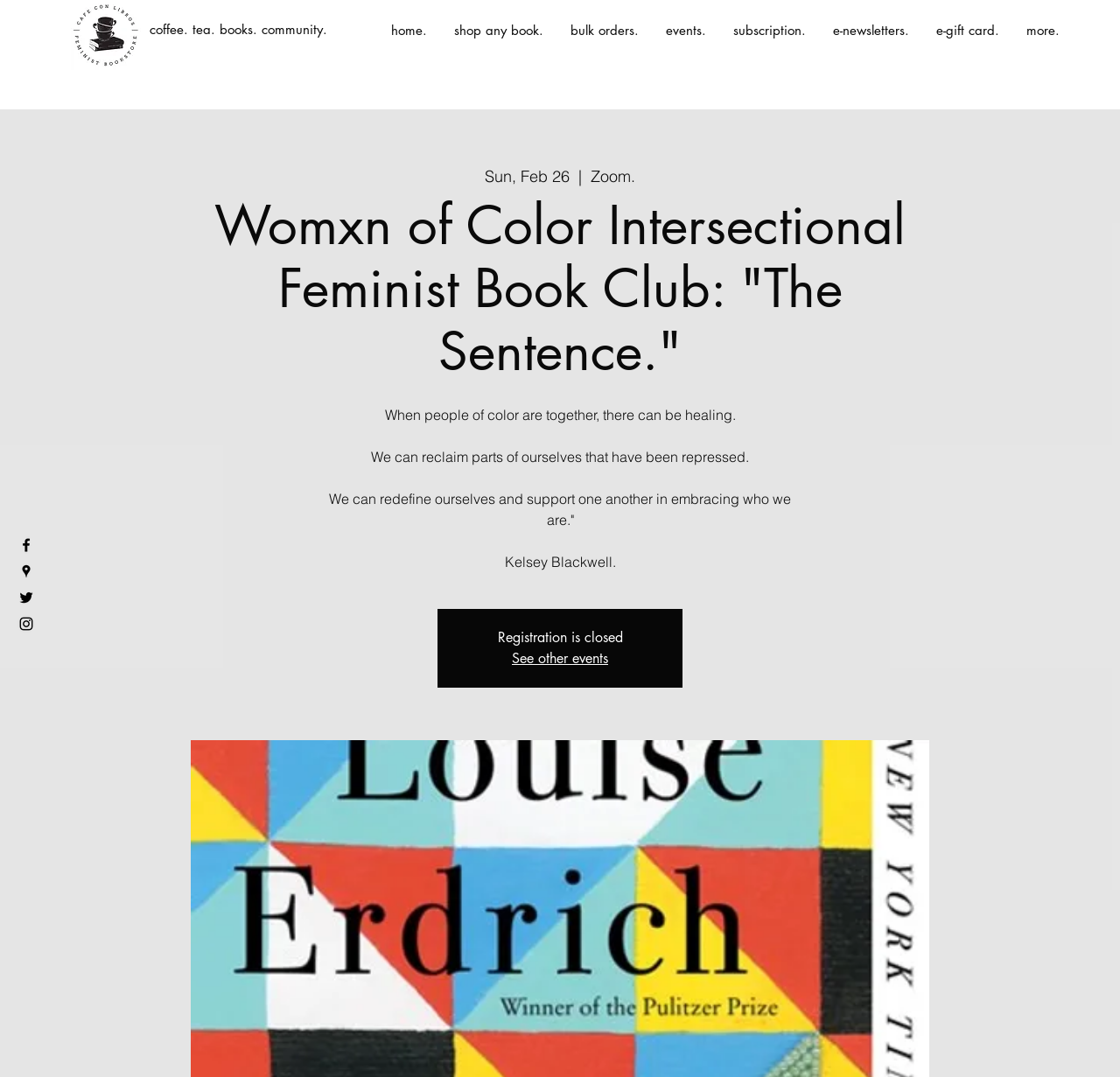Create an in-depth description of the webpage, covering main sections.

The webpage appears to be the homepage of "Cafe con Libros", a book club focused on intersectional feminist literature. At the top left corner, there is a logo of Cafe con Libros, featuring a stack of books with a coffee cup on top, surrounded by circular text. Next to the logo, there is a brief tagline "coffee. tea. books. community." 

Below the logo and tagline, there is a navigation menu labeled "Site" that spans across the top of the page. 

On the left side of the page, there is a social bar with four social media links: Facebook, Google Places, Twitter, and Instagram. Each link is represented by a small icon, and they are arranged vertically in that order.